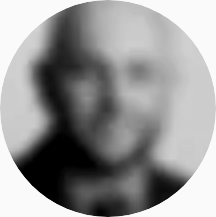What is Greg Brooks' profession?
Answer the question with as much detail as you can, using the image as a reference.

The answer can be inferred from the text, which highlights Greg Brooks' experience in human resources and his expertise in delivering high-quality HR services.